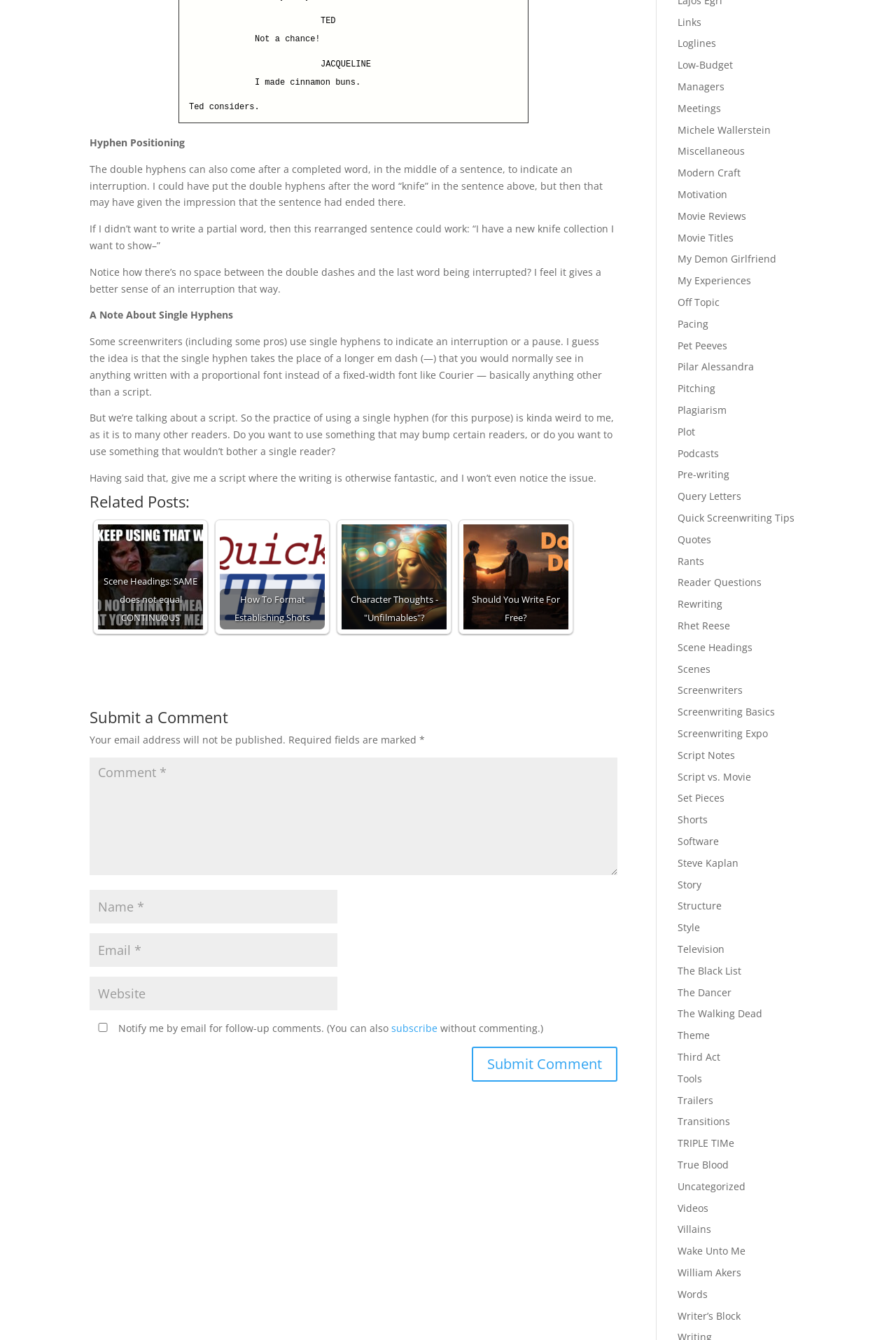Predict the bounding box of the UI element based on the description: "input value="Name *" name="author"". The coordinates should be four float numbers between 0 and 1, formatted as [left, top, right, bottom].

[0.1, 0.664, 0.377, 0.689]